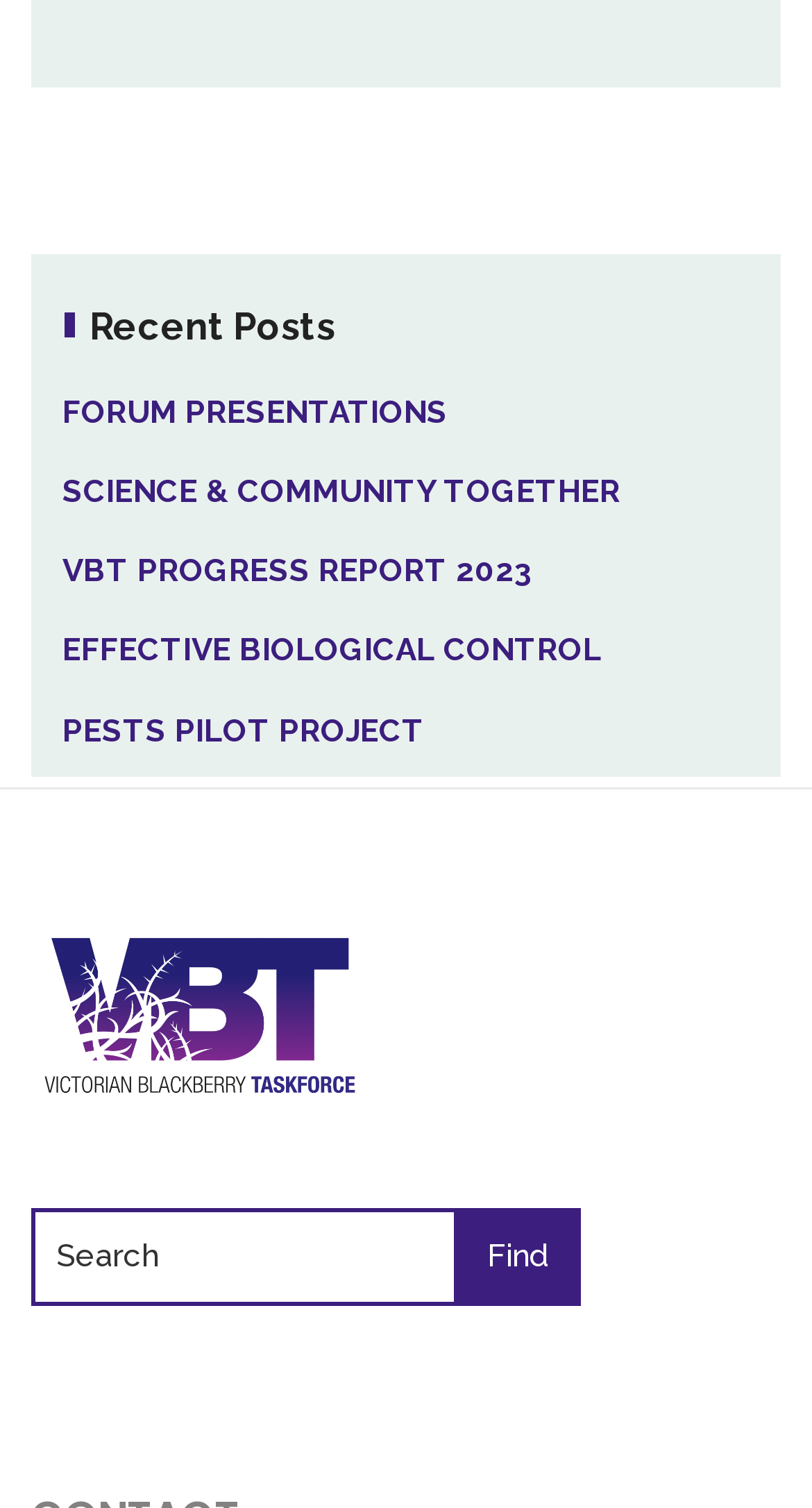What type of image is at the bottom of the page?
Look at the image and answer the question with a single word or phrase.

Logo